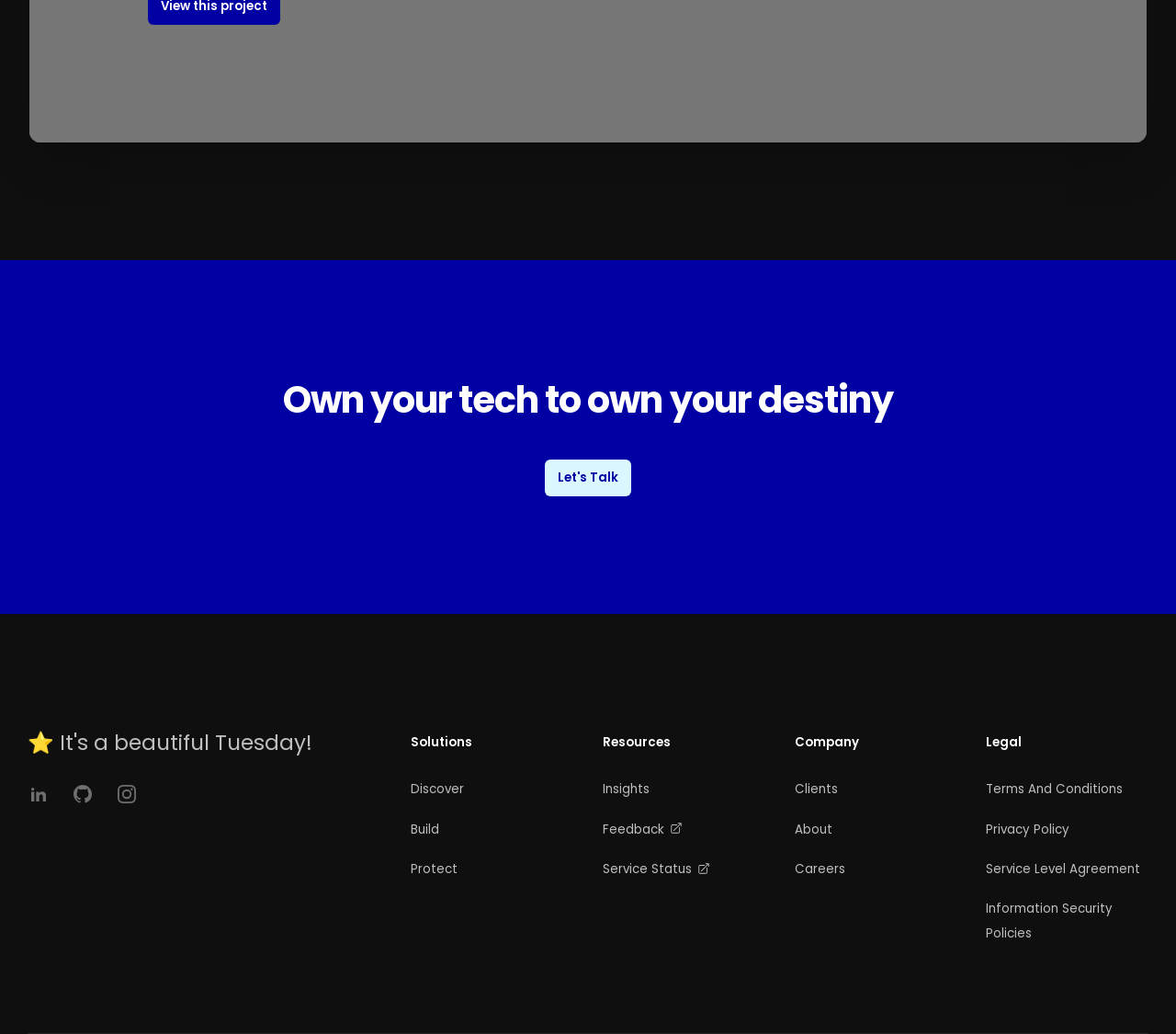What are the social media platforms linked on the webpage?
Please analyze the image and answer the question with as much detail as possible.

The social media platforms linked on the webpage can be found at the top of the webpage, which are Linkedin, GitHub, and Instagram, as indicated by the links with their respective icons.